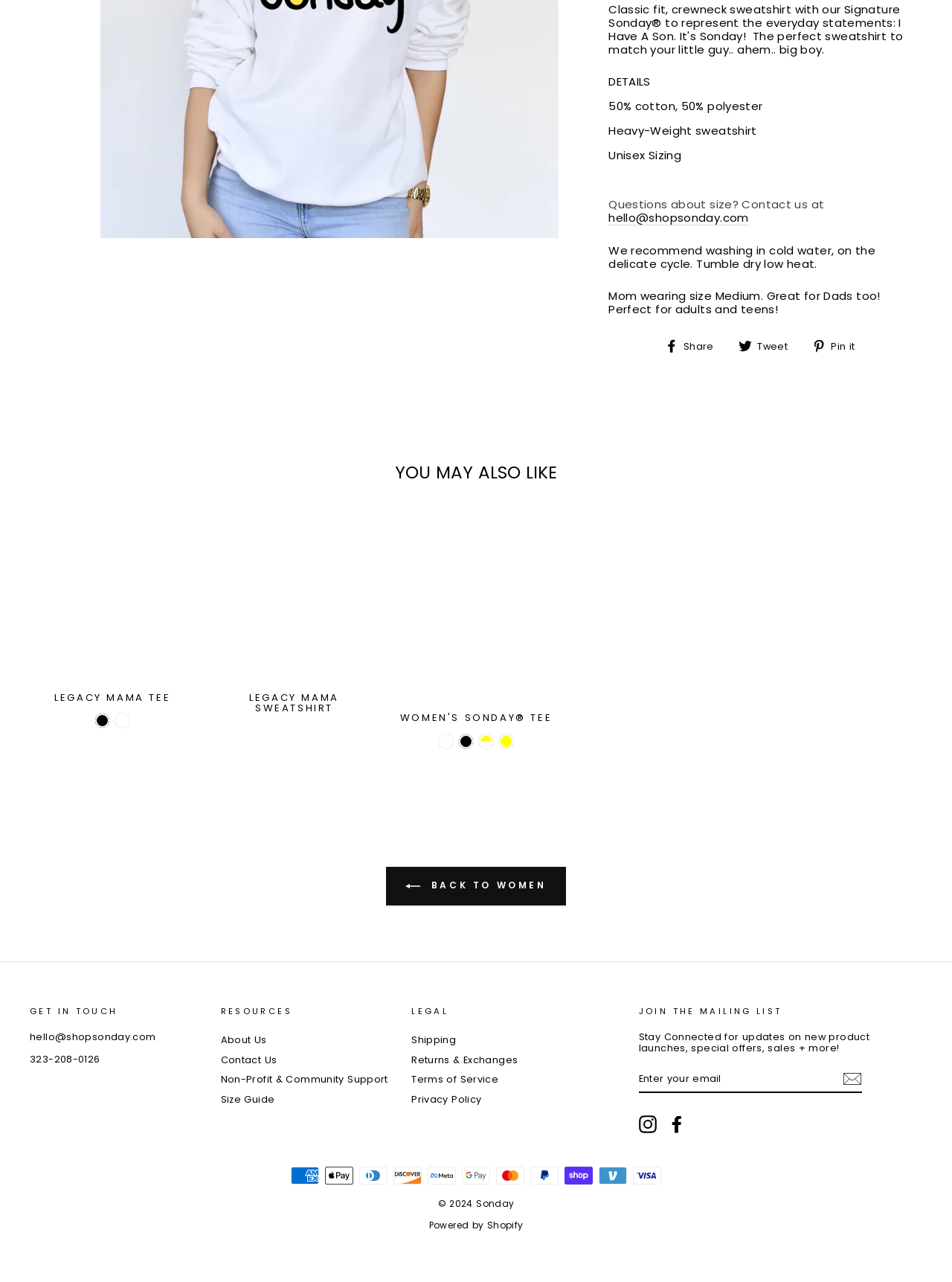From the given element description: "Pin it Pin on Pinterest", find the bounding box for the UI element. Provide the coordinates as four float numbers between 0 and 1, in the order [left, top, right, bottom].

[0.853, 0.264, 0.91, 0.275]